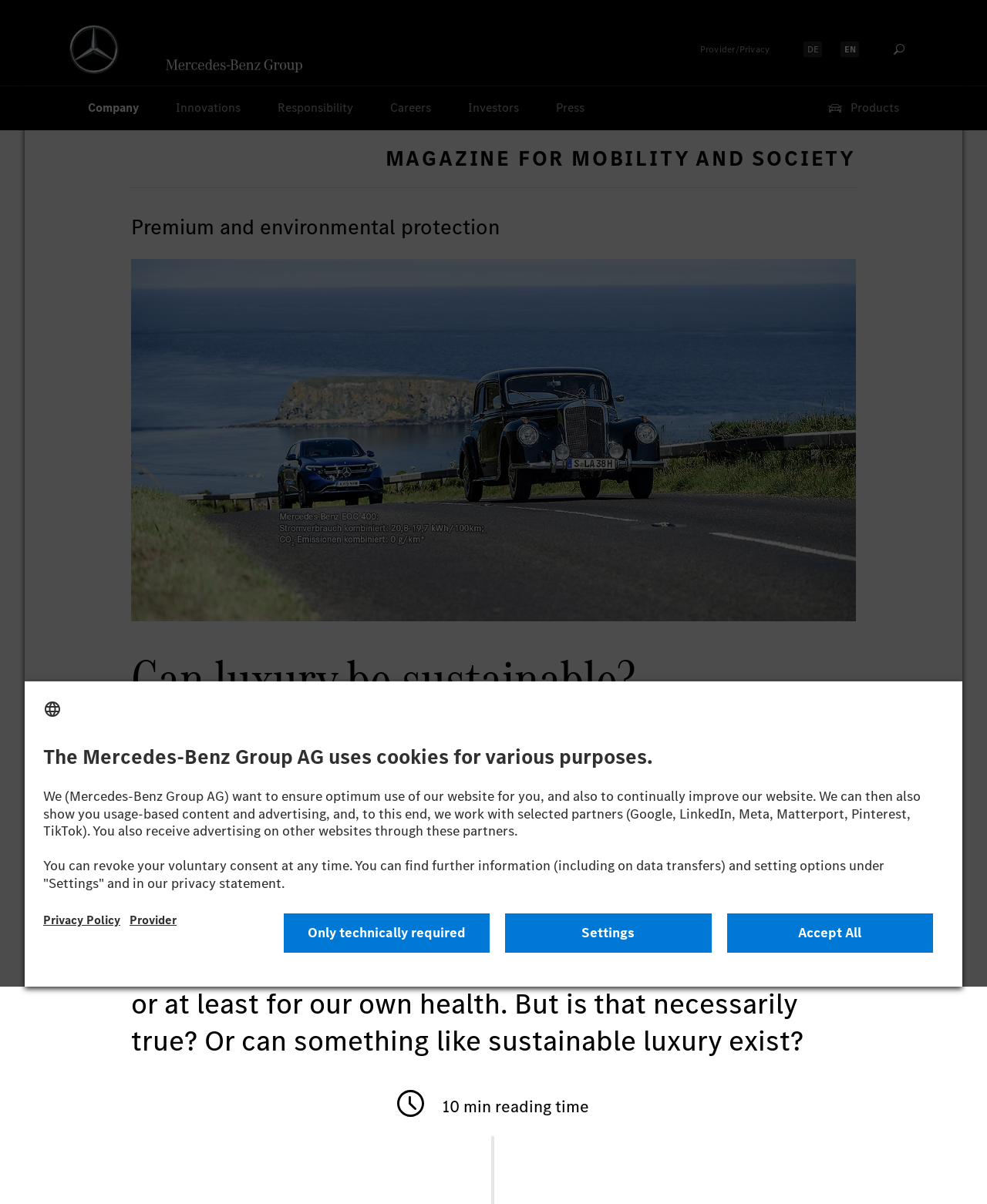Find the bounding box coordinates of the element to click in order to complete the given instruction: "Click the 'More Information' button."

[0.512, 0.759, 0.721, 0.791]